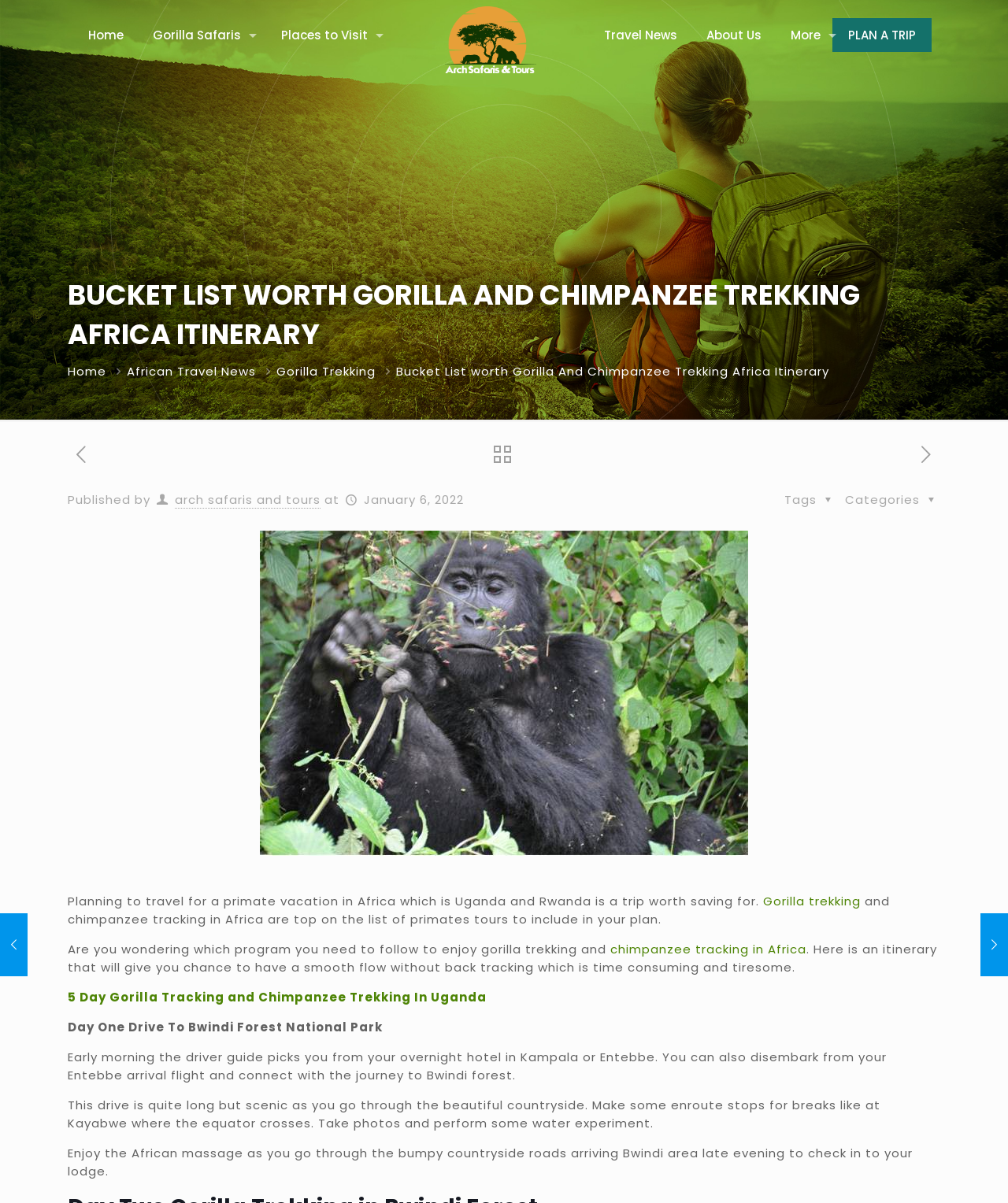Determine the bounding box of the UI element mentioned here: "African Travel News". The coordinates must be in the format [left, top, right, bottom] with values ranging from 0 to 1.

[0.126, 0.302, 0.254, 0.315]